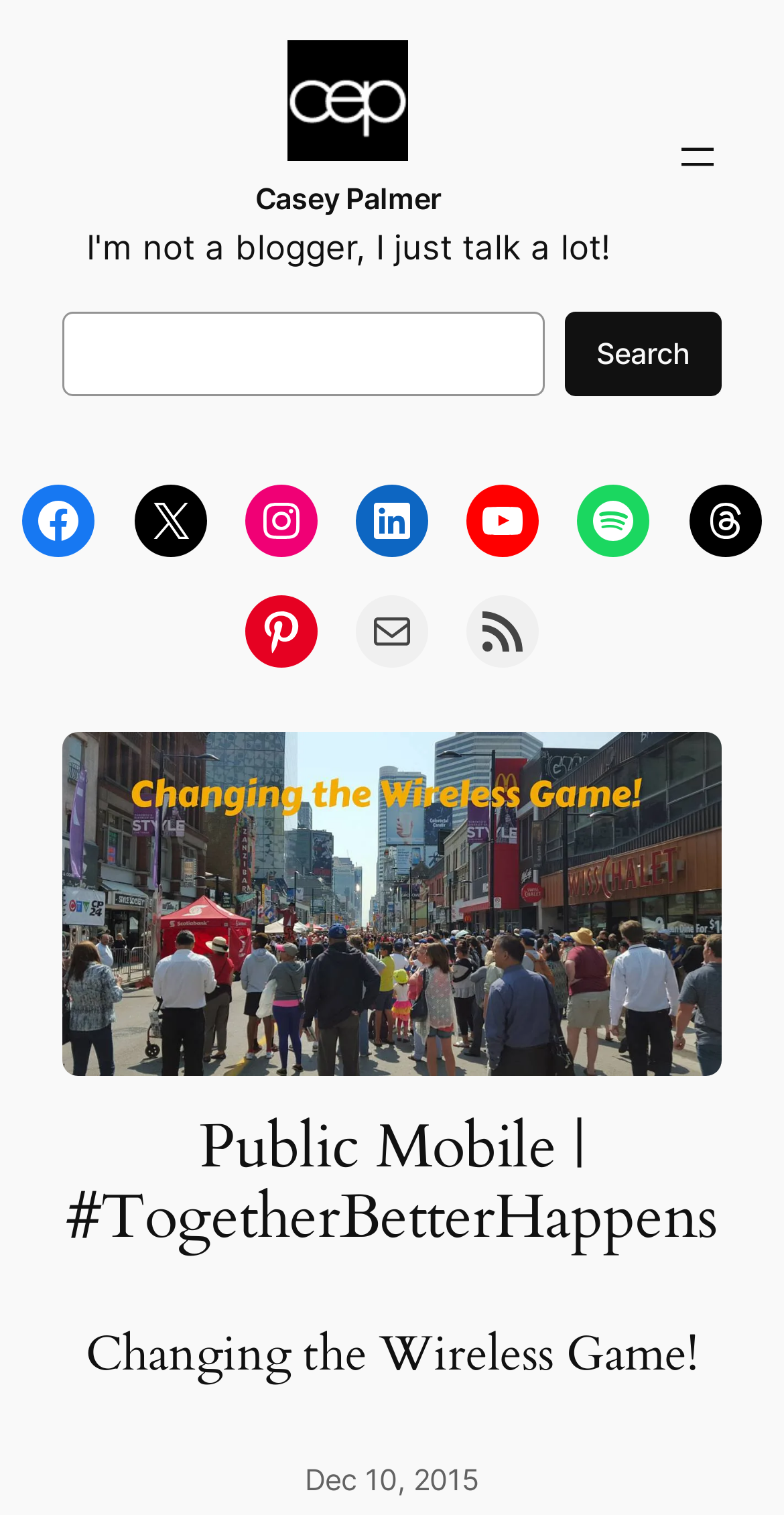What is the text on the banner image?
Please look at the screenshot and answer in one word or a short phrase.

Changing the Wireless Game